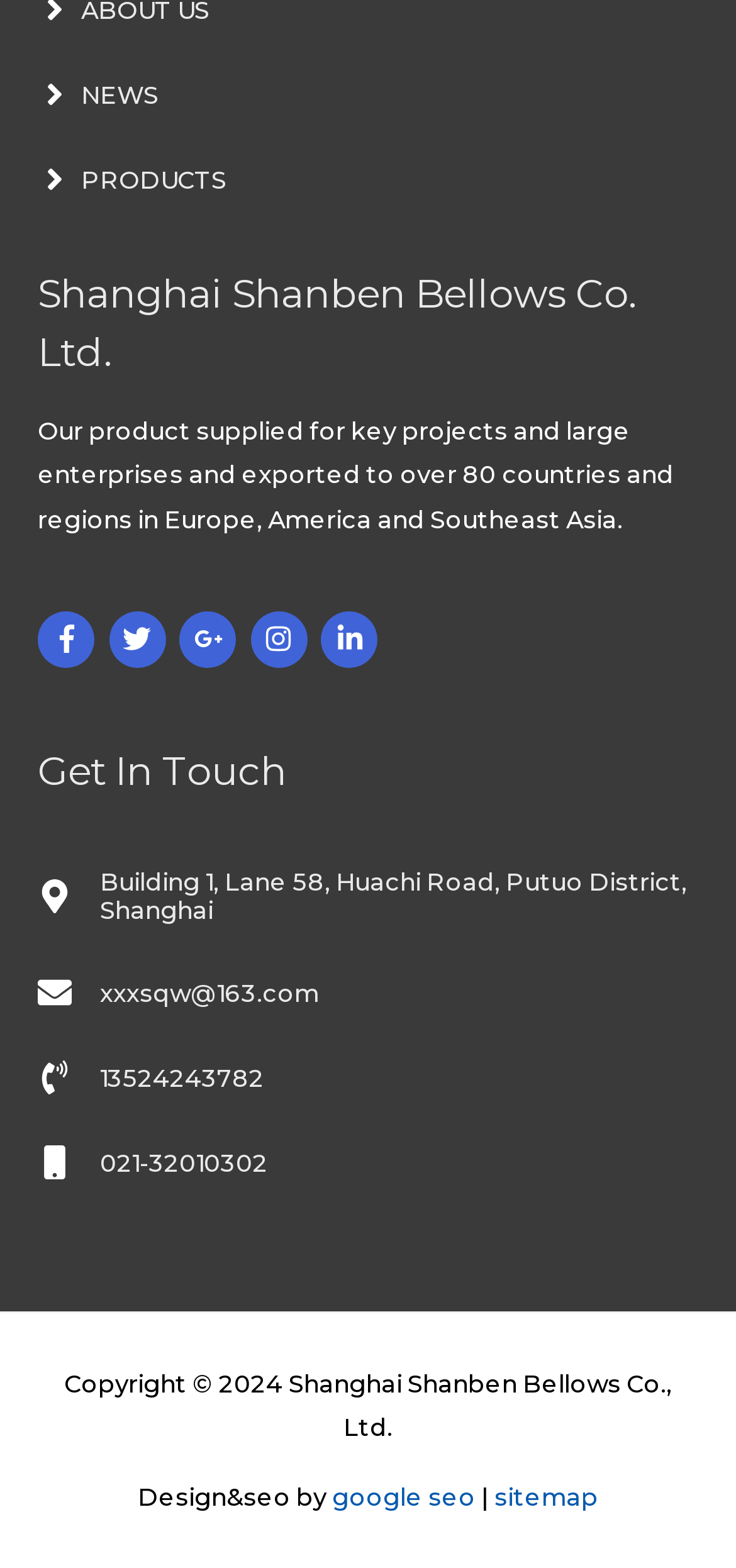What are the social media links?
Examine the image and provide an in-depth answer to the question.

I found the social media links by looking at the links with icons of facebook, twitter, google-plus, instagram, and linkedin, which are located below the company description.